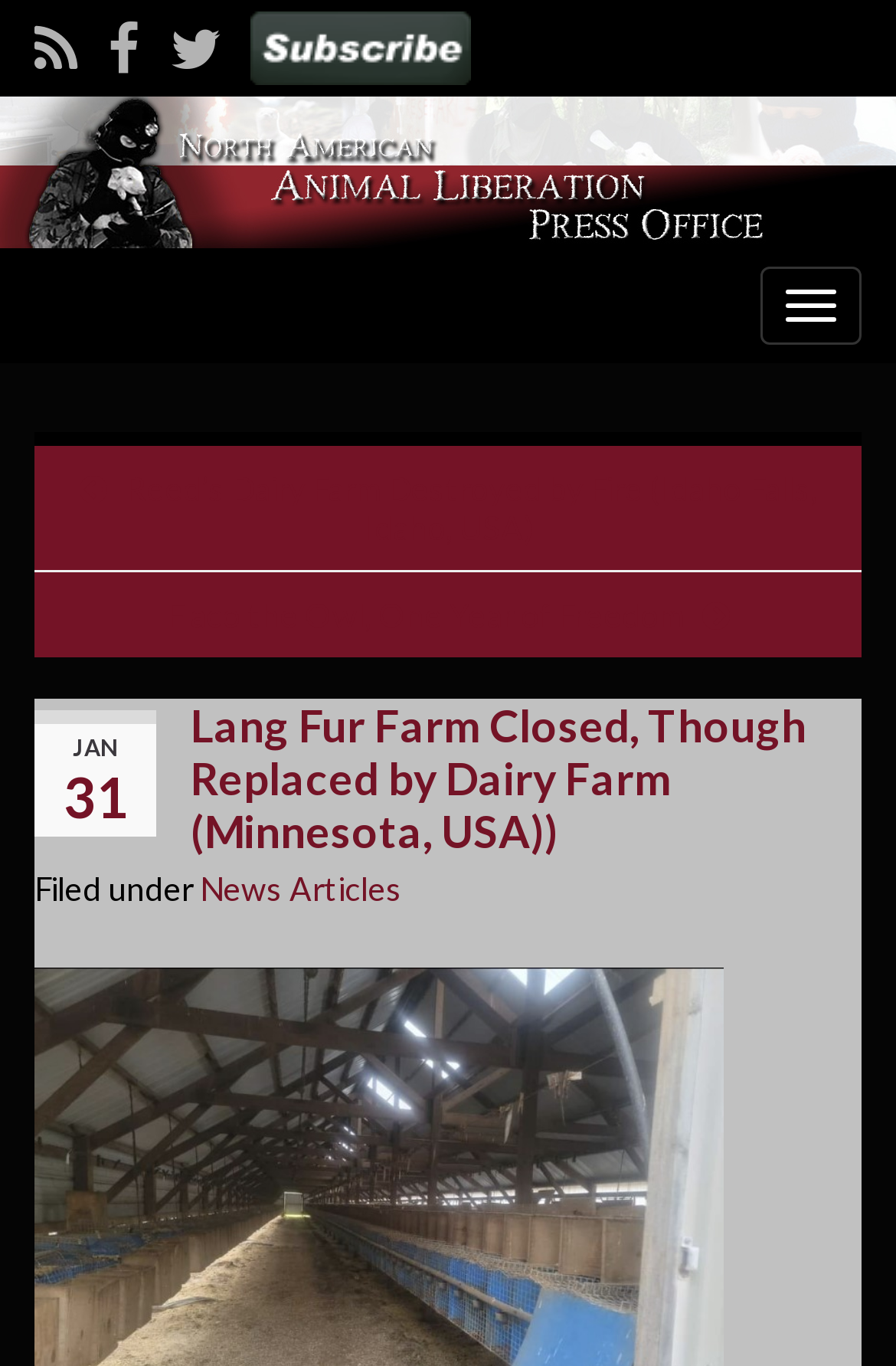Extract the bounding box coordinates of the UI element described by: "Maisons Laffitte". The coordinates should include four float numbers ranging from 0 to 1, e.g., [left, top, right, bottom].

None